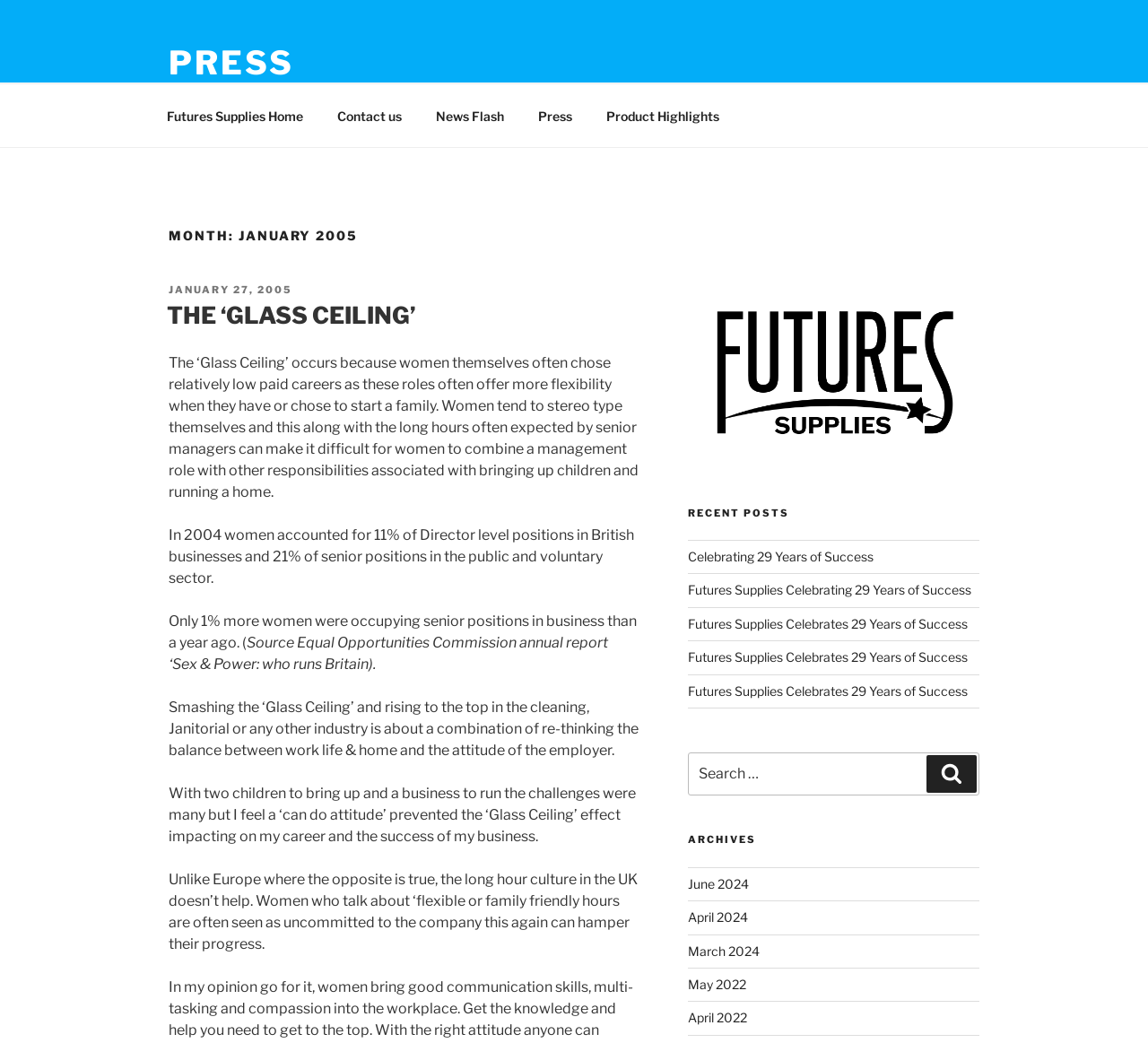Please answer the following question using a single word or phrase: 
What is the month and year of the press release?

January 2005